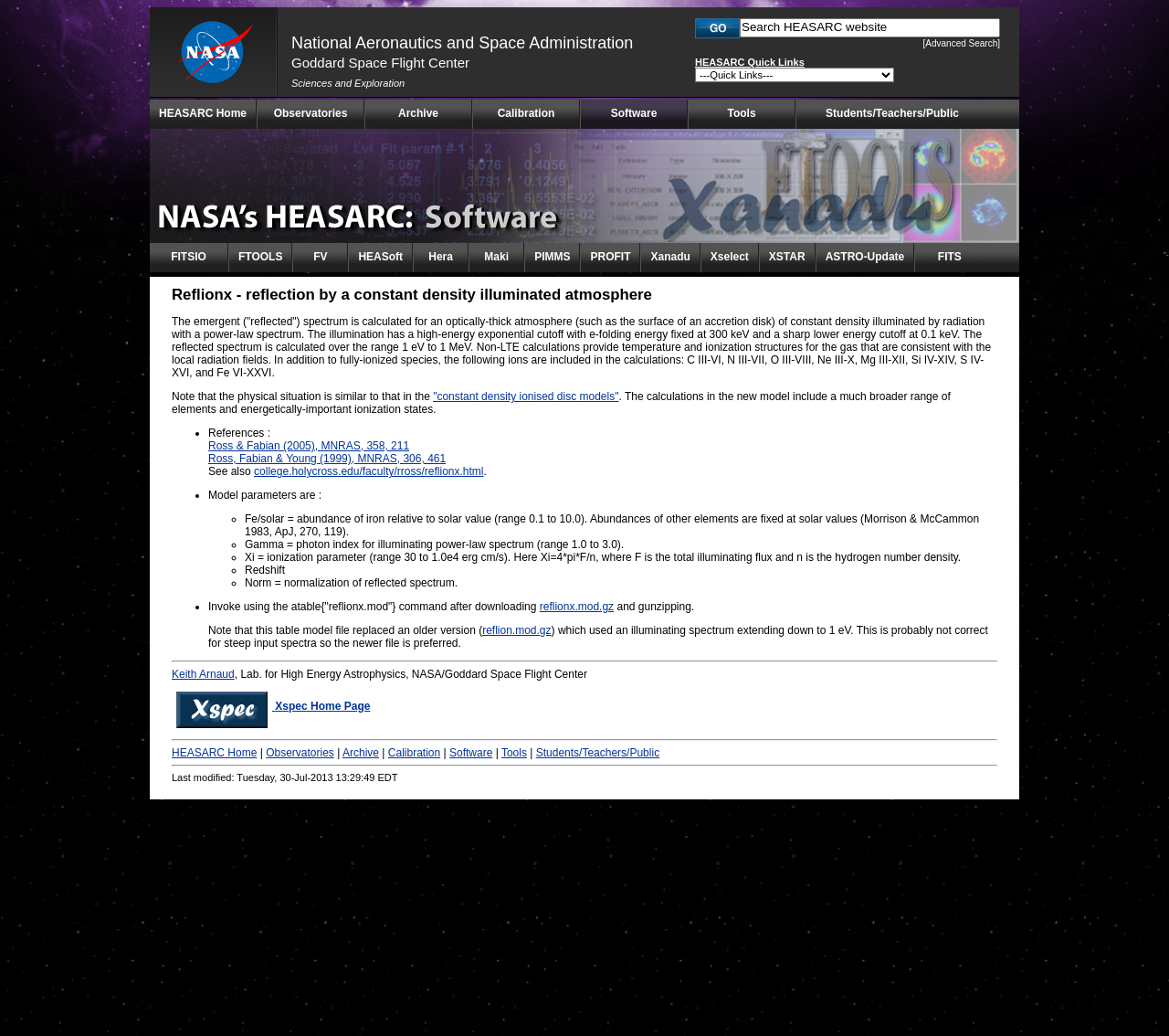What is the name of the model described on this webpage?
Use the image to give a comprehensive and detailed response to the question.

The webpage describes a model called Reflionx, which is a reflection model for an optically-thick atmosphere of constant density illuminated by radiation with a power-law spectrum.